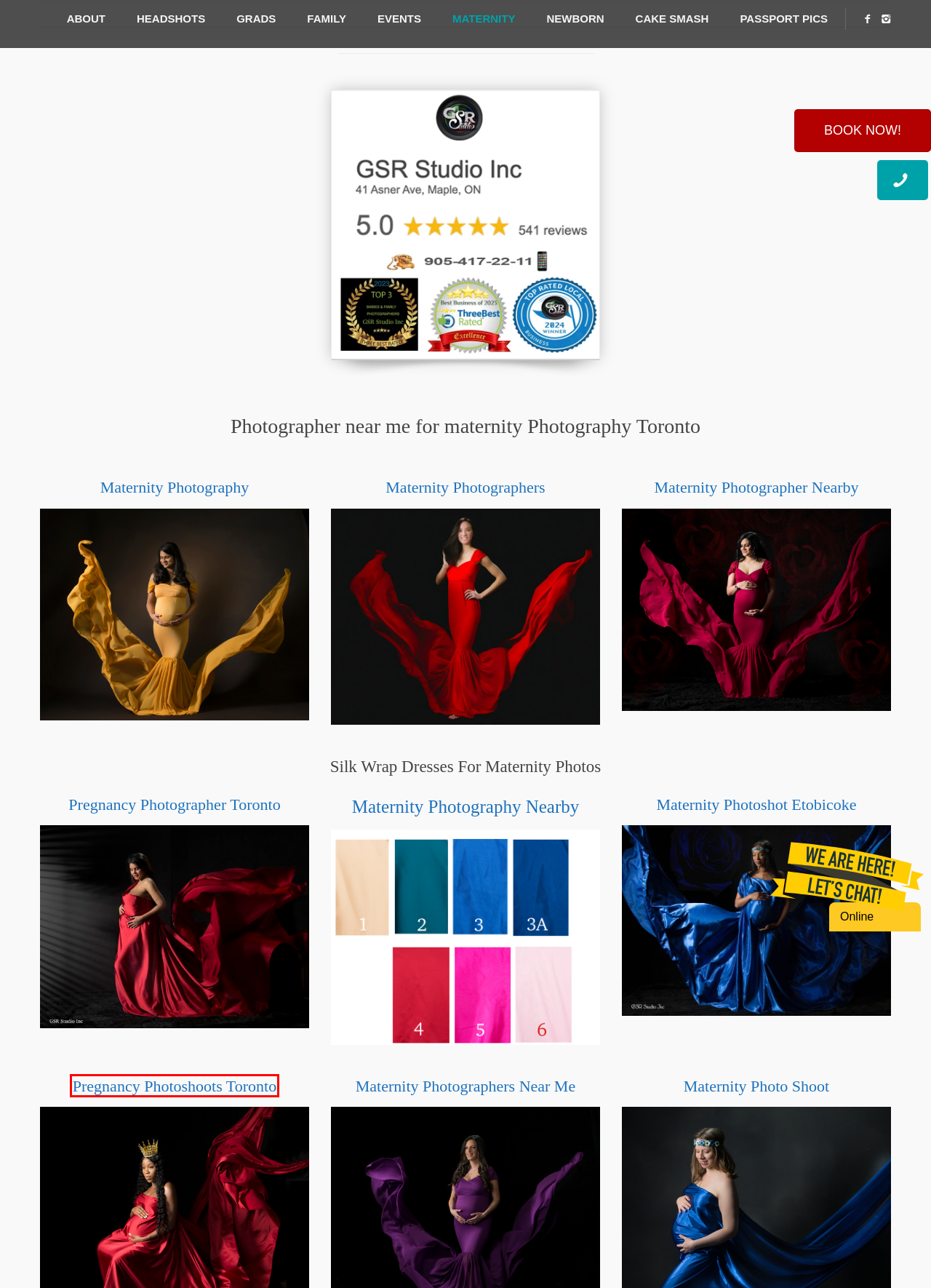Evaluate the webpage screenshot and identify the element within the red bounding box. Select the webpage description that best fits the new webpage after clicking the highlighted element. Here are the candidates:
A. Appointment Management System by GSR Studio Inc
B. Maternity Photoshoot Outdoors Near Me | GSR Studio Inc
C. maternity photographer Toronto by GSR Studio Inc
D. Professional Portrait Studio Ajax - Capturing Your Unique Style
E. Maternity Mini Session Photography Near Me | Toronto
F. Privacy Policy | GSR Studio Inc
G. Maternity Photoshoot Near Me Toronto, Markham, Brampron
H. Photo Studio North York Toronto

G